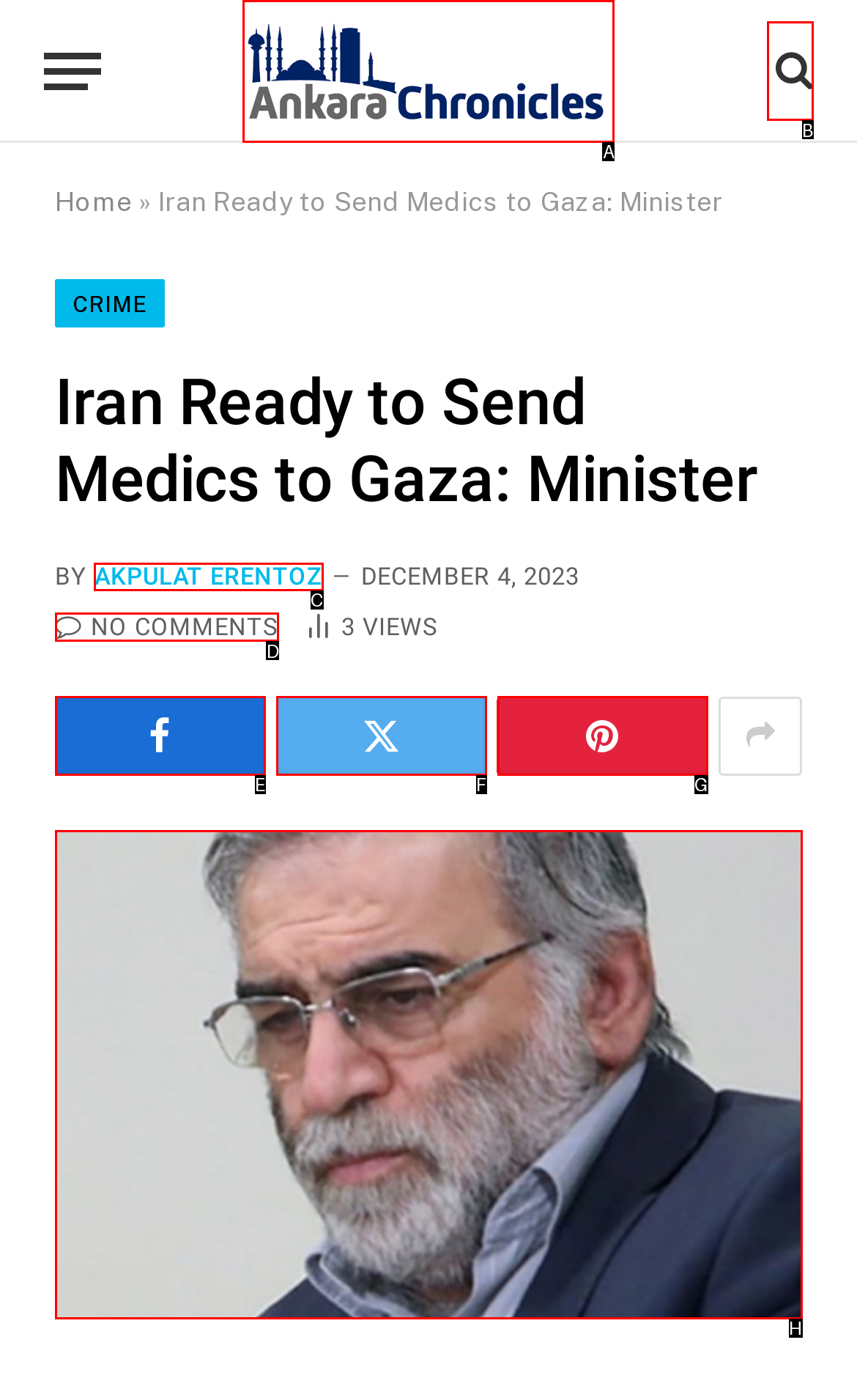Identify the correct UI element to click to achieve the task: Check the author of the article.
Answer with the letter of the appropriate option from the choices given.

C